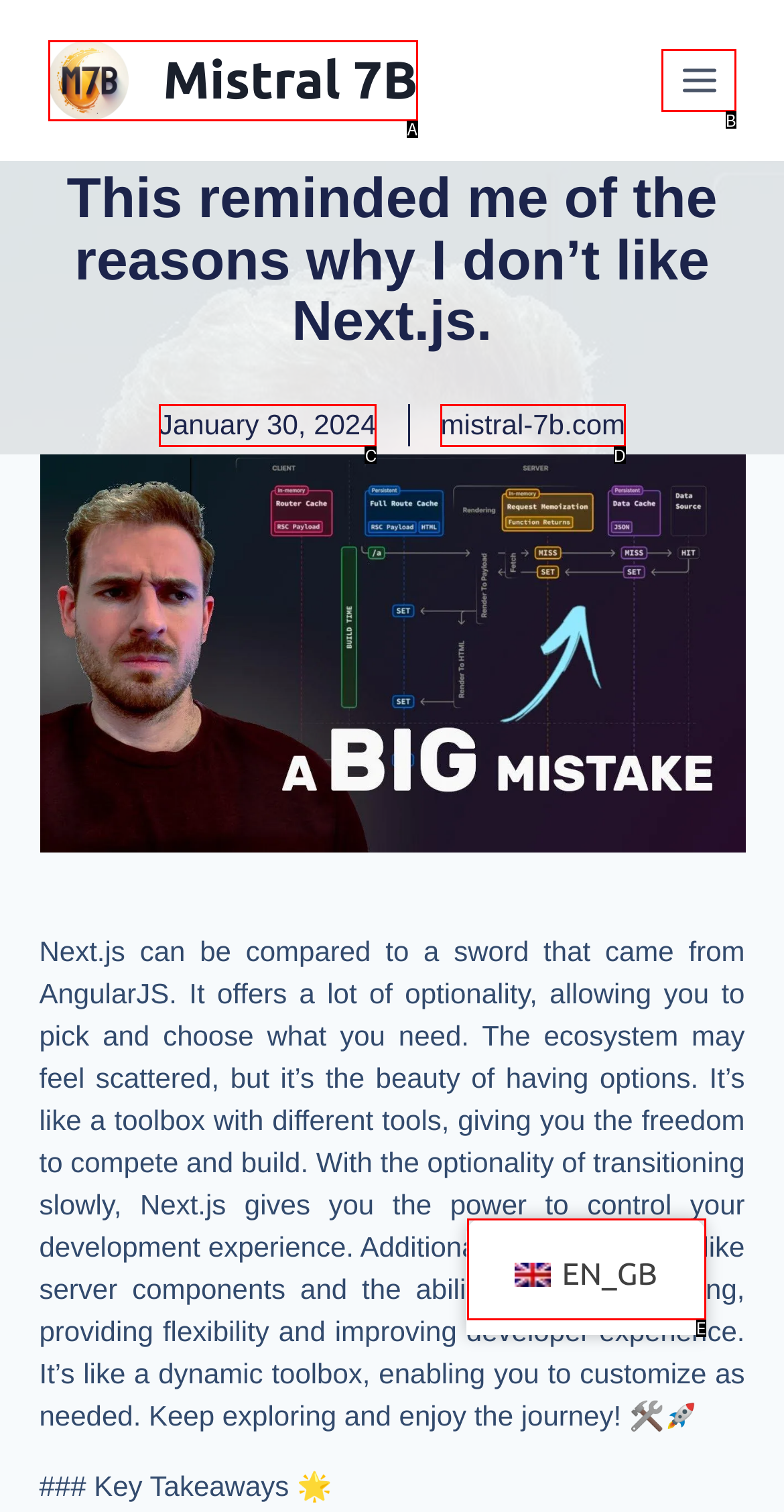From the given choices, indicate the option that best matches: EN_GB
State the letter of the chosen option directly.

E